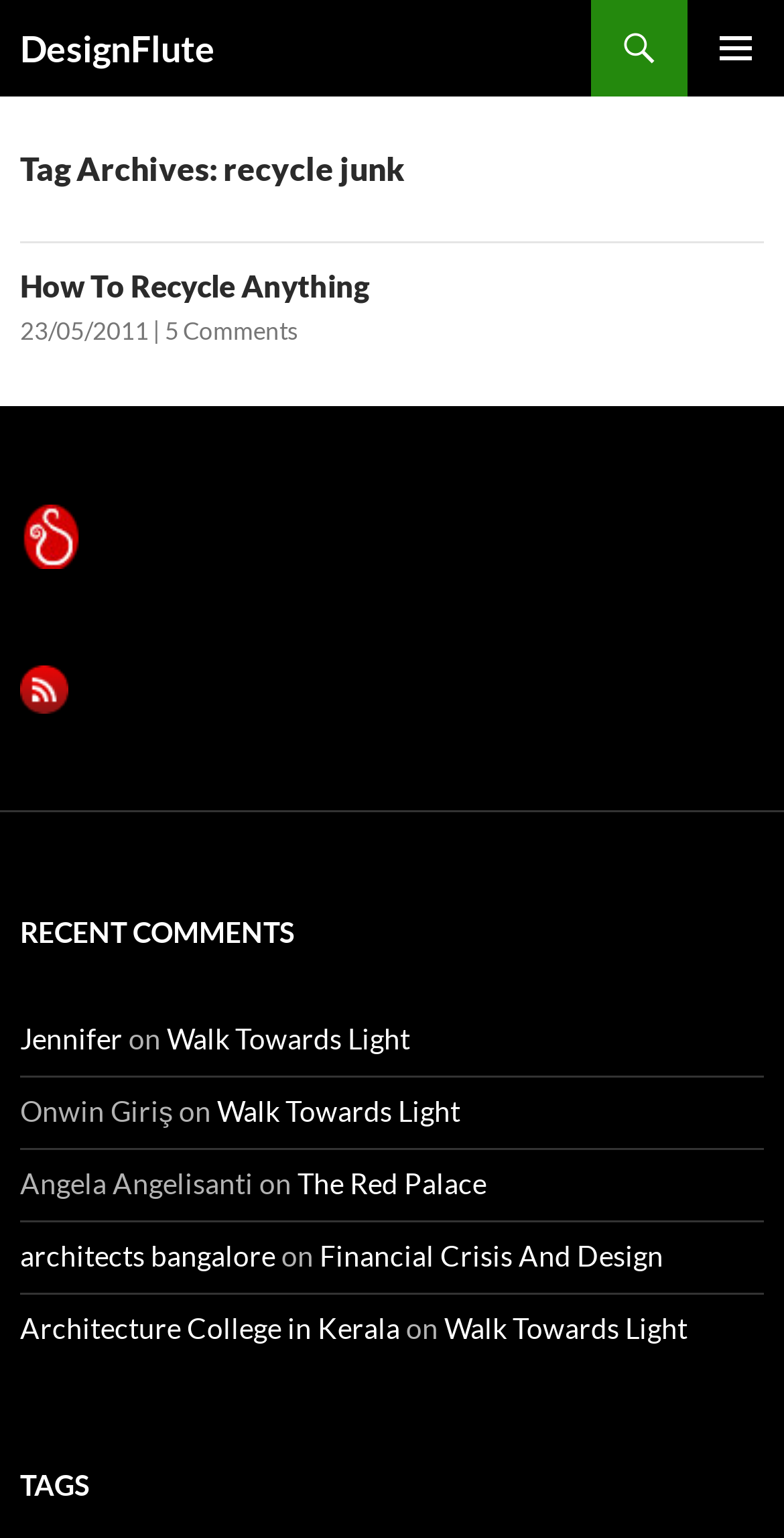Pinpoint the bounding box coordinates for the area that should be clicked to perform the following instruction: "click on the primary menu button".

[0.877, 0.0, 1.0, 0.063]